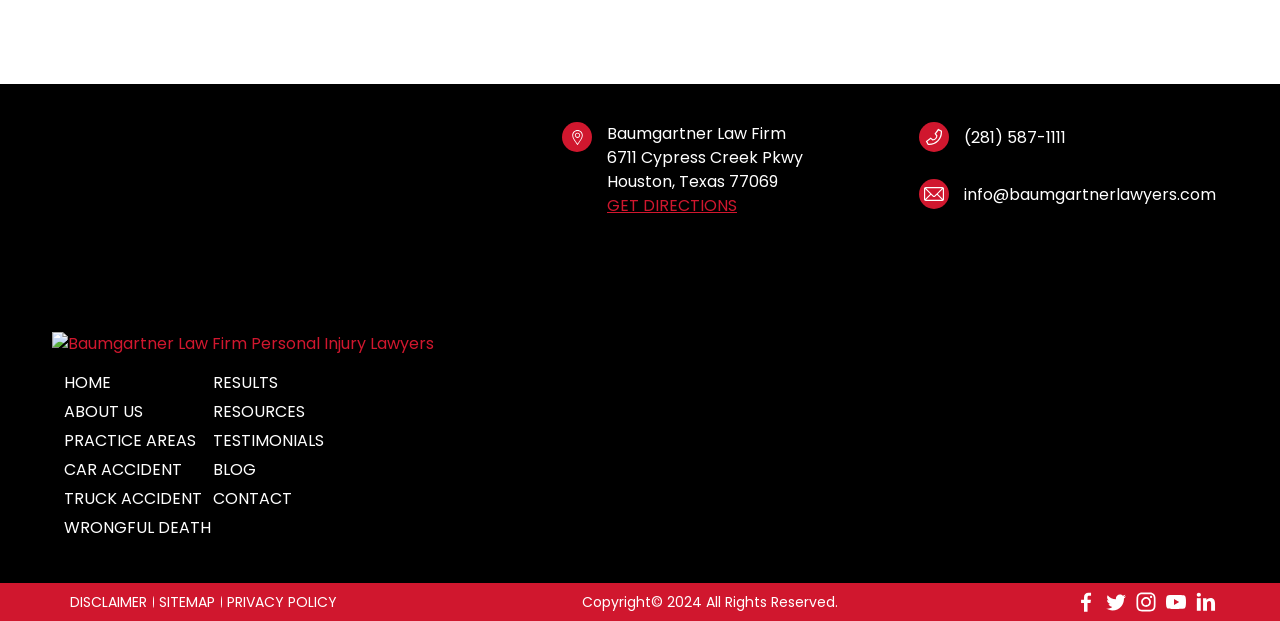Give a one-word or phrase response to the following question: What are the practice areas of the law firm?

CAR ACCIDENT, TRUCK ACCIDENT, WRONGFUL DEATH